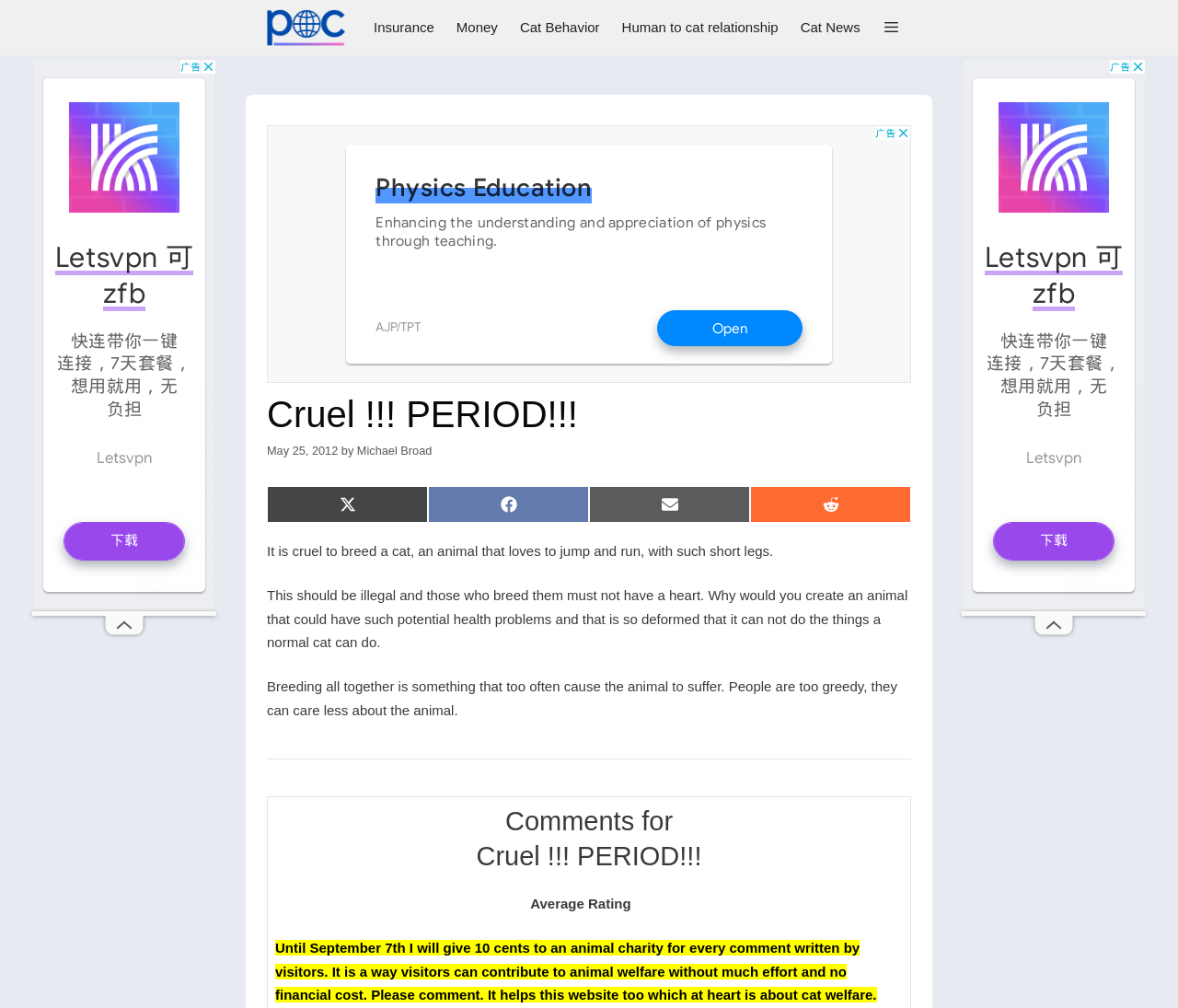Please identify the bounding box coordinates of the element on the webpage that should be clicked to follow this instruction: "Click on the 'star' image". The bounding box coordinates should be given as four float numbers between 0 and 1, formatted as [left, top, right, bottom].

[0.527, 0.885, 0.561, 0.909]